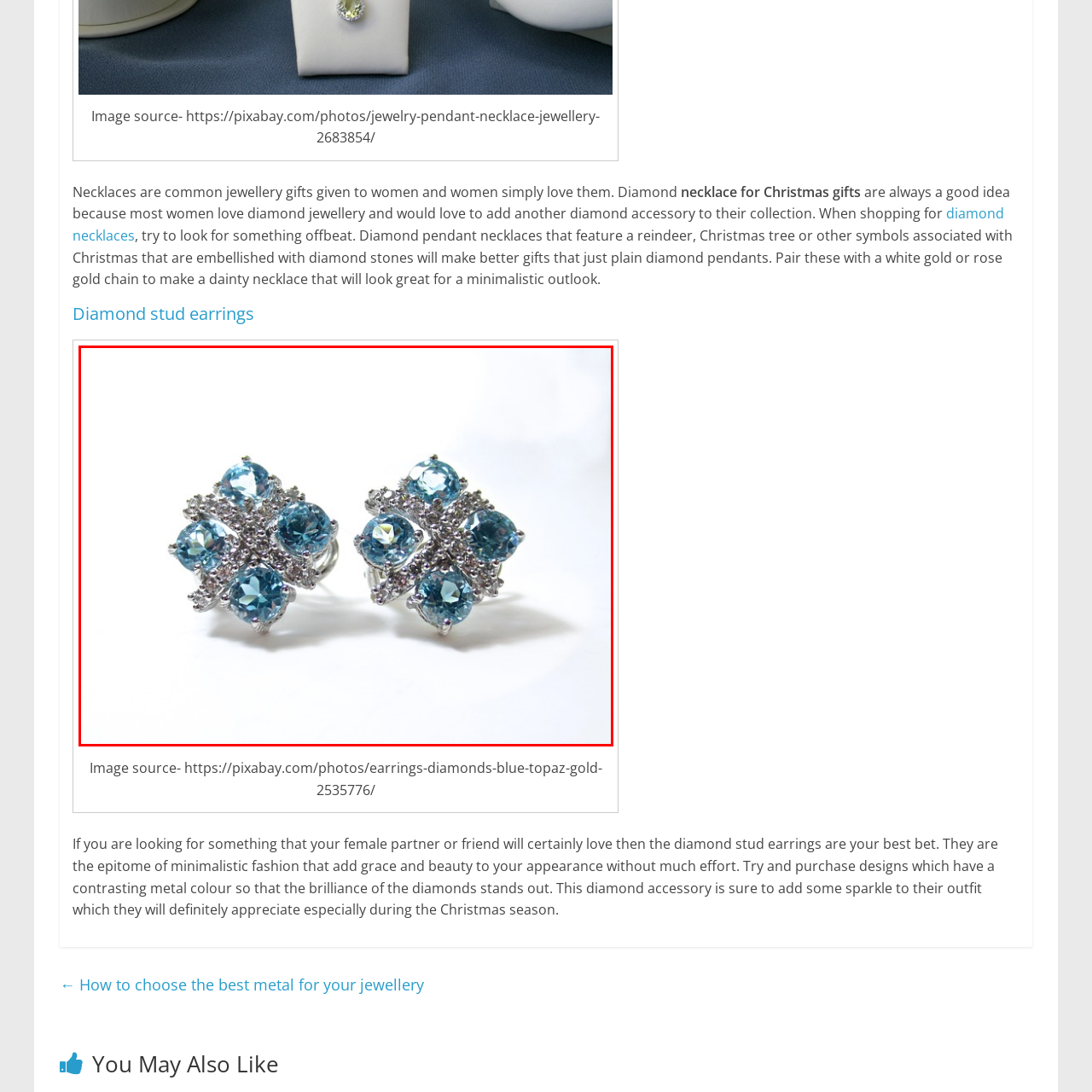Create a detailed description of the image enclosed by the red bounding box.

The image features a pair of stunning diamond stud earrings, showcasing a striking design that highlights their elegance and charm. Set in a lustrous silver-tone metal, each earring is adorned with multiple sparkling blue topaz stones, radiating a captivating brilliance. The arrangement of the stones forms a sophisticated pattern, perfect for adding a touch of glamour to any outfit. 

These earrings embody minimalistic fashion while also enhancing beauty effortlessly, making them an ideal gift option. Ideal for special occasions, particularly during the Christmas season, they promise to illuminate the wearer's appearance and are sure to be cherished by any recipient. Whether paired with casual attire or formal wear, these diamond accessories elevate style and sophistication. 

For more inspiration, consider exploring options that feature intricate designs and contrasting metal colors to further enhance the brilliance of the diamonds.